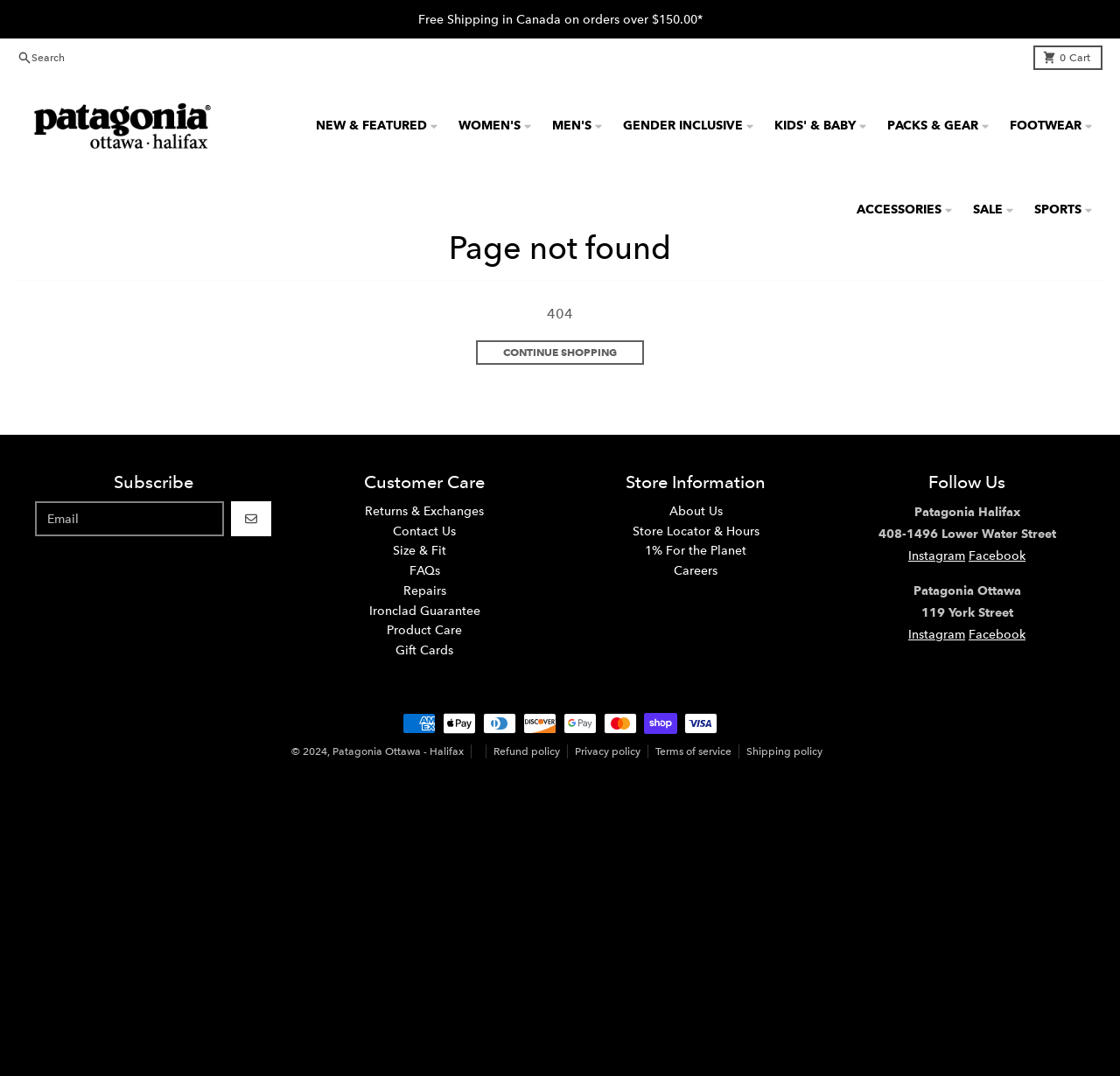Locate the bounding box coordinates of the clickable element to fulfill the following instruction: "Follow on Instagram". Provide the coordinates as four float numbers between 0 and 1 in the format [left, top, right, bottom].

[0.811, 0.509, 0.862, 0.524]